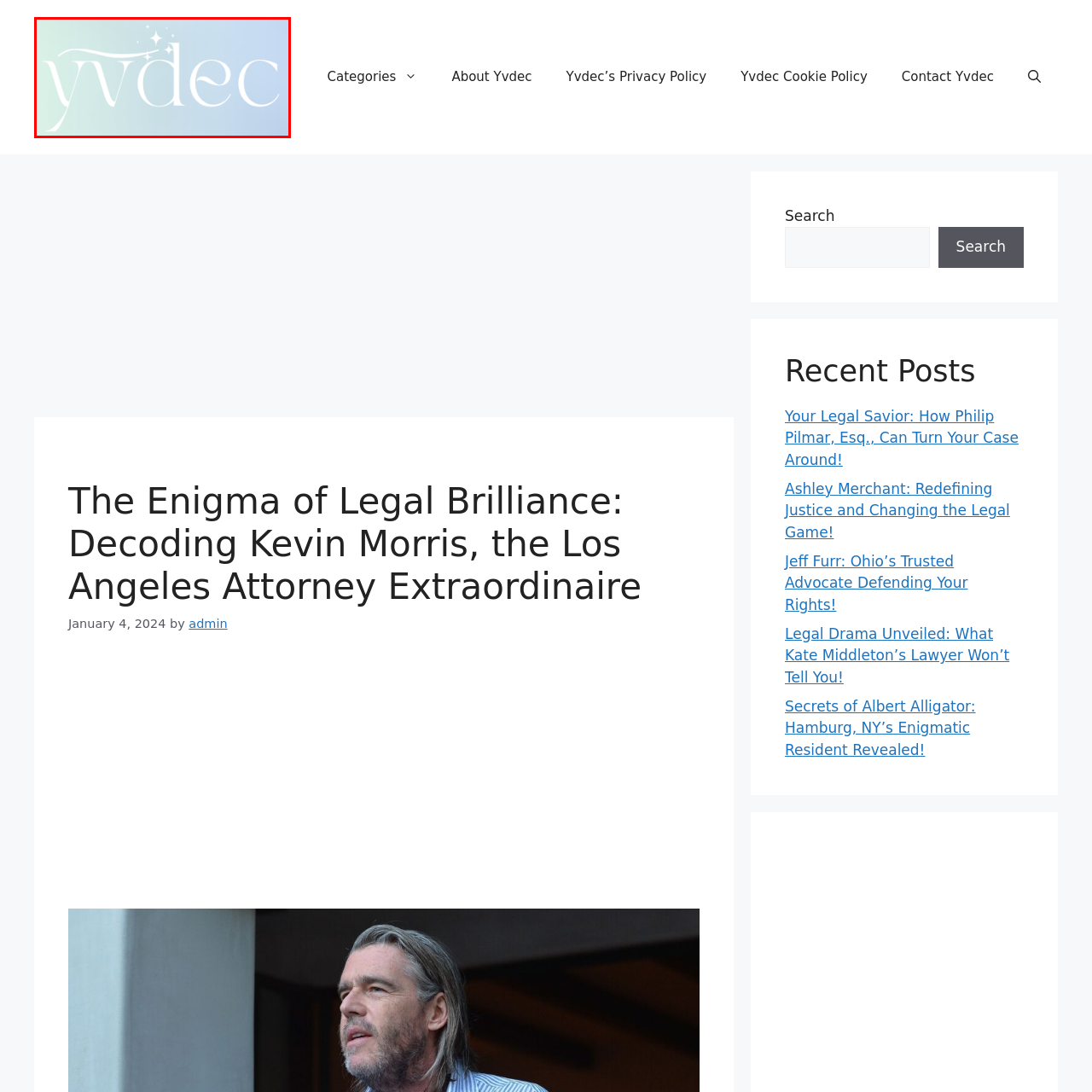Offer a detailed account of what is shown inside the red bounding box.

The image features the logo of "YVDEC," presented in an elegant and minimalist design. The logo showcases the name "YVDEC" in a stylish, flowing font that conveys a sense of creativity and sophistication. The color palette consists of soft pastel shades, blending light blues and greens, which adds a serene and inviting feel to the overall aesthetic. Subtle sparkles around the logo enhance its luminous quality, suggesting innovation and excellence. This imagery likely represents a brand or platform associated with creativity, possibly in the fields of law, art, or digital services, aligning with the broader theme of the surrounding webpage dedicated to Kevin Morris, an attorney known for his brilliance and distinctive approach.